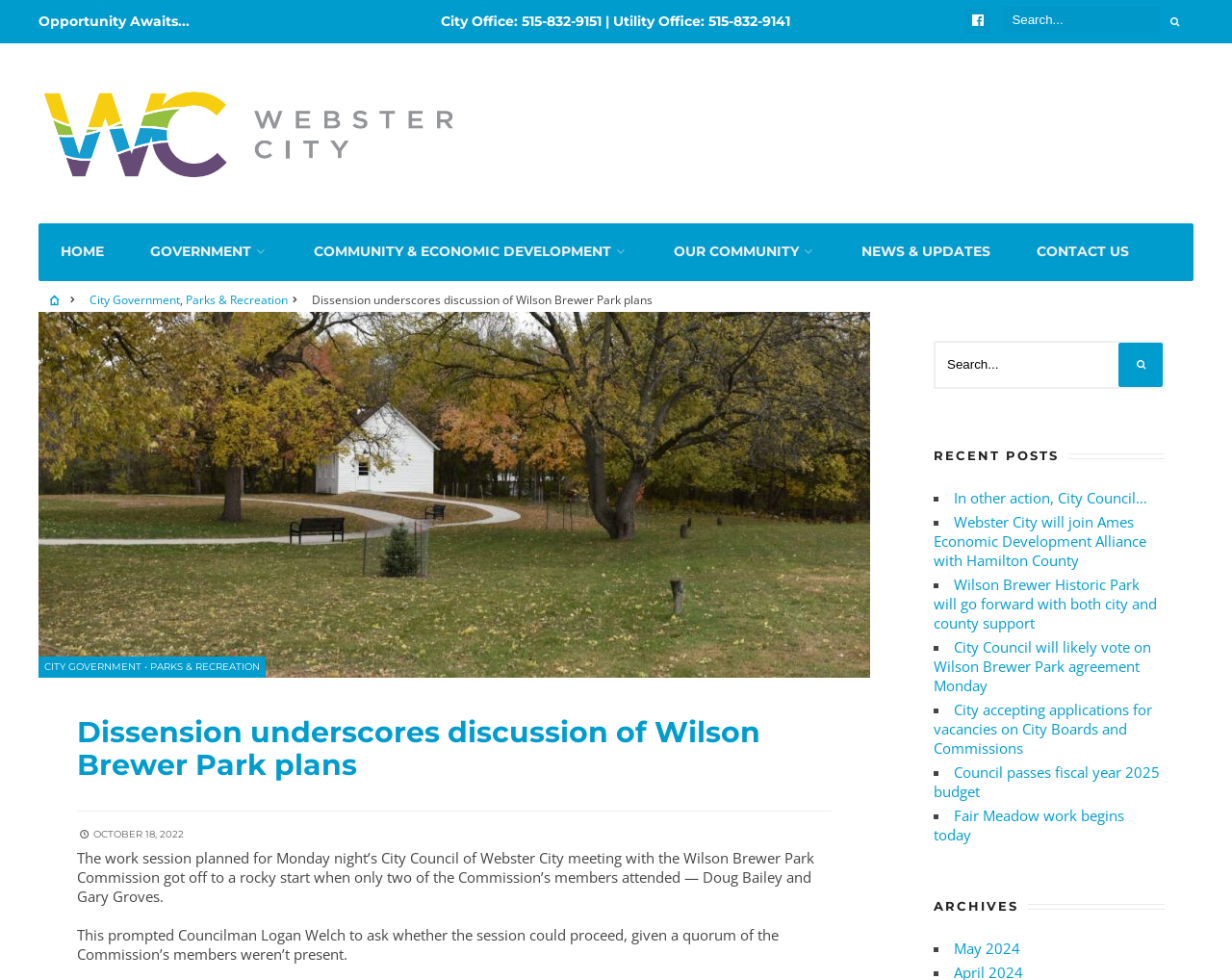Please specify the bounding box coordinates of the area that should be clicked to accomplish the following instruction: "Browse archives". The coordinates should consist of four float numbers between 0 and 1, i.e., [left, top, right, bottom].

[0.758, 0.896, 0.945, 0.952]